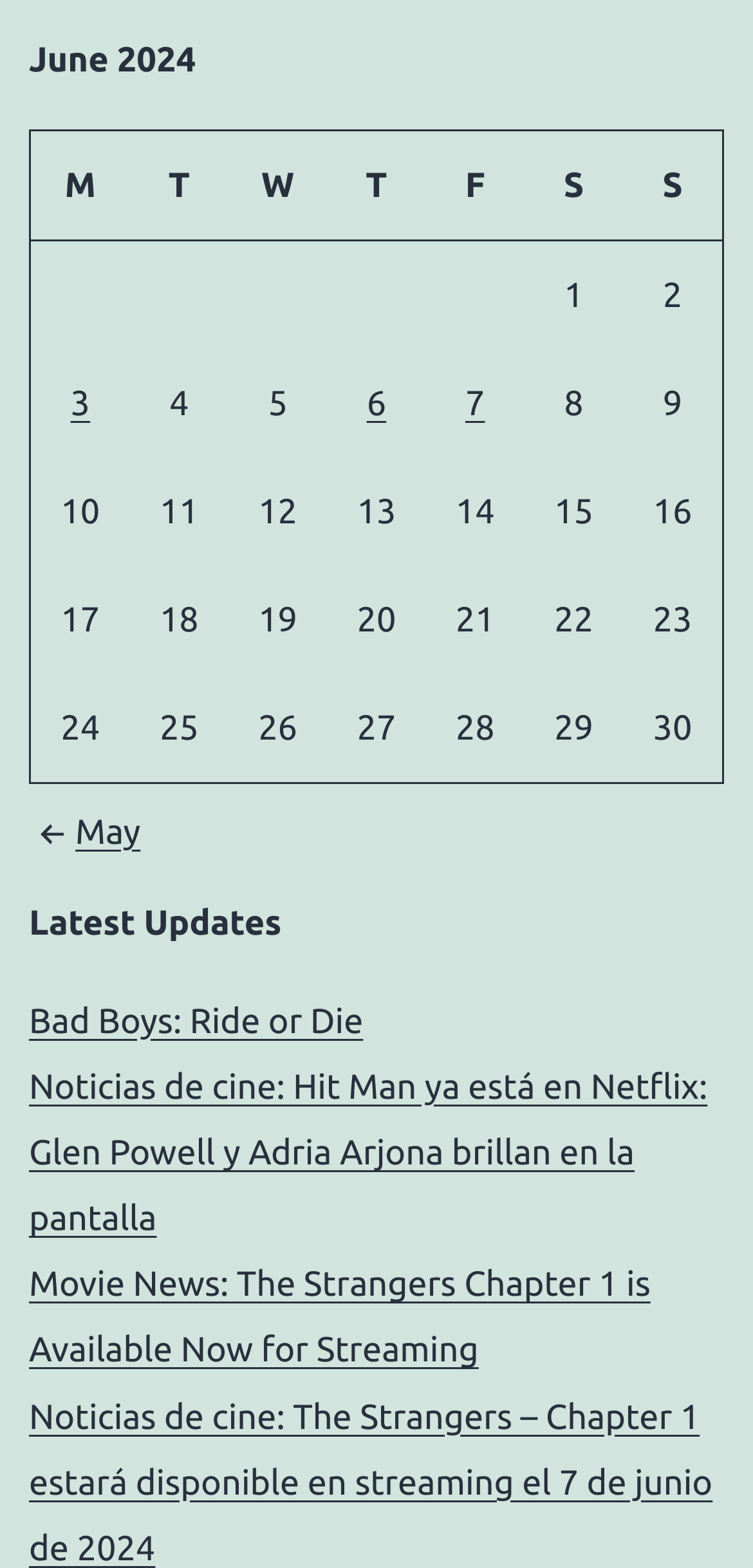Please find the bounding box coordinates in the format (top-left x, top-left y, bottom-right x, bottom-right y) for the given element description. Ensure the coordinates are floating point numbers between 0 and 1. Description: 3

[0.094, 0.245, 0.12, 0.269]